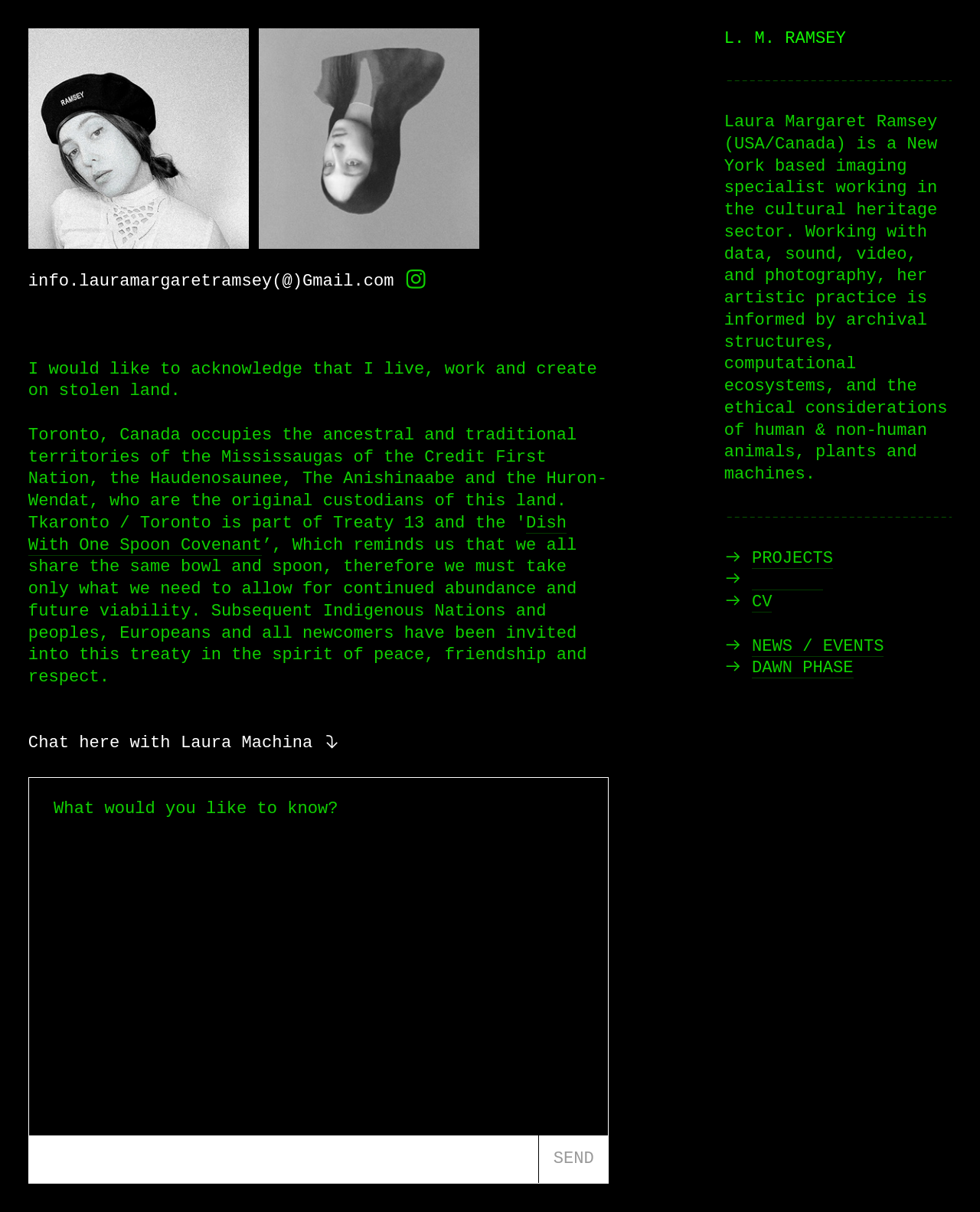What is the name of the imaging specialist?
Please use the visual content to give a single word or phrase answer.

L. M. RAMSEY